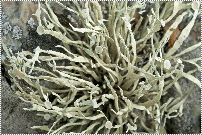What is the typical coloration of Niebla homalea?
Answer the question with just one word or phrase using the image.

Yellow-green to pale yellow